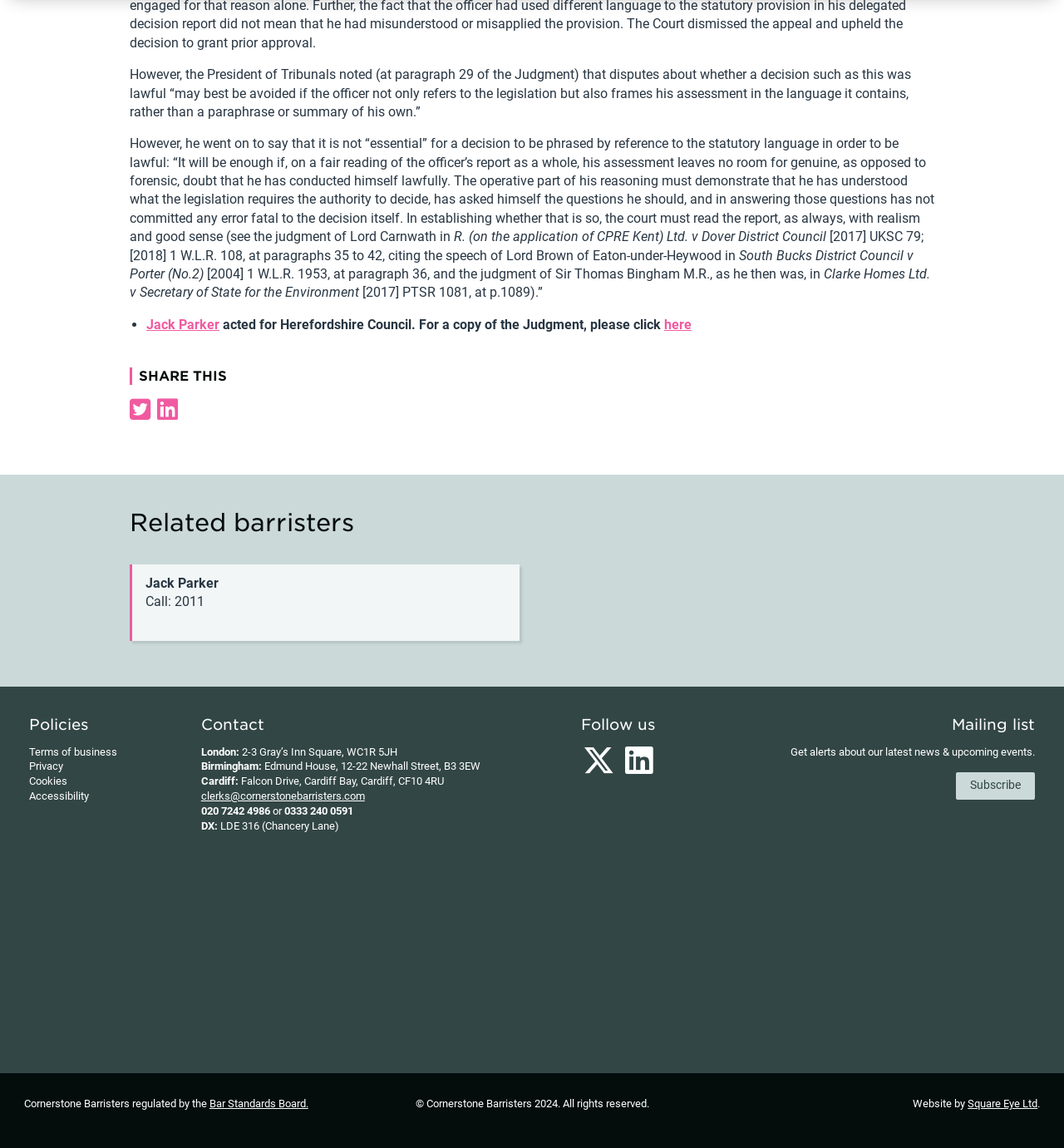Based on the image, provide a detailed and complete answer to the question: 
How many social media platforms are mentioned?

The answer can be found by looking at the 'Follow us' section, which mentions Twitter and Facebook.